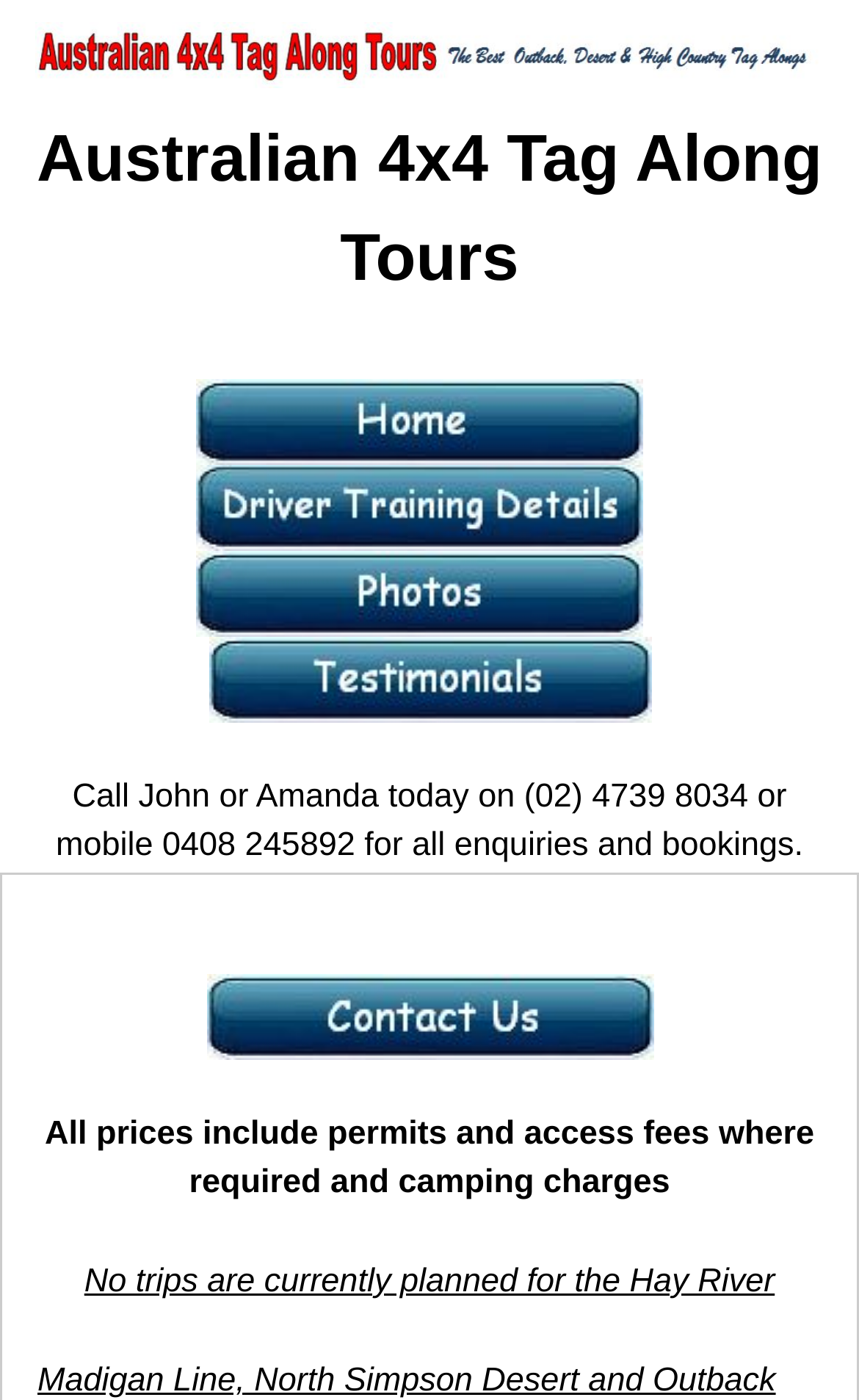Reply to the question with a single word or phrase:
What is the phone number for enquiries and bookings?

(02) 4739 8034 or 0408 245892